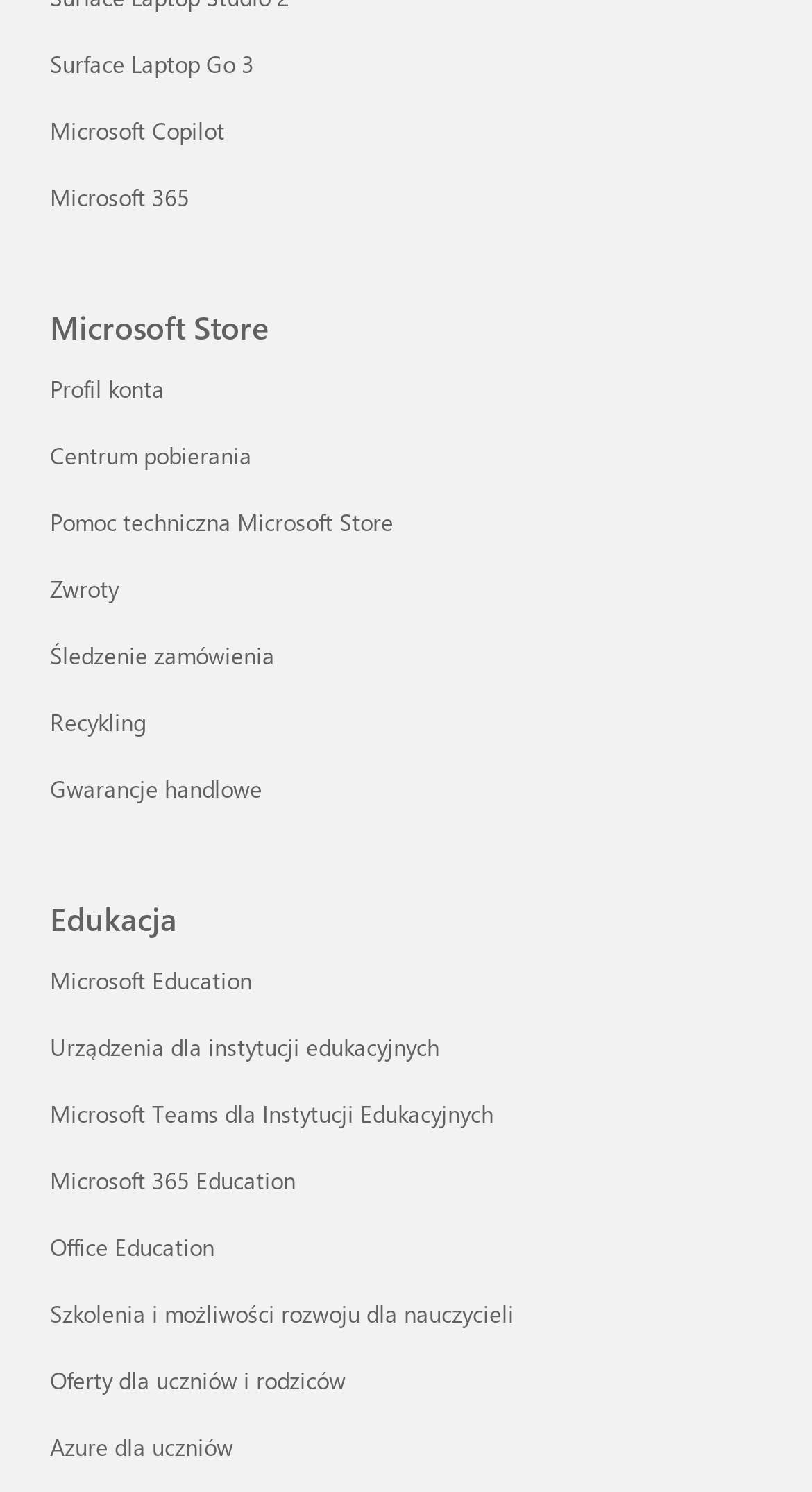Identify the bounding box coordinates of the section that should be clicked to achieve the task described: "Like a post".

None